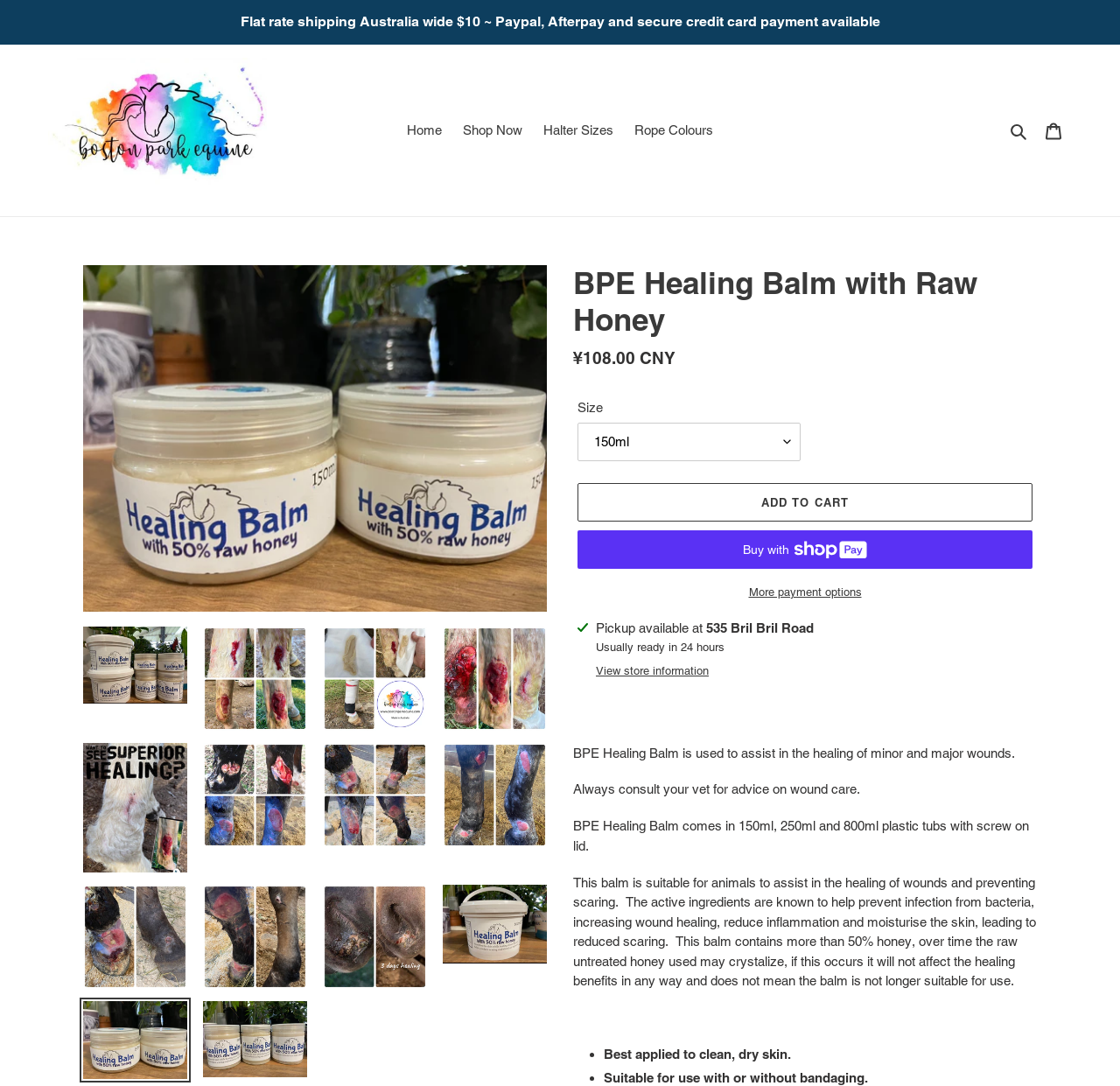What is the recommended application method for the BPE Healing Balm?
Provide a detailed and well-explained answer to the question.

I found the recommended application method for the BPE Healing Balm by reading the list marker element, which lists 'Best applied to clean, dry skin' as one of the instructions.